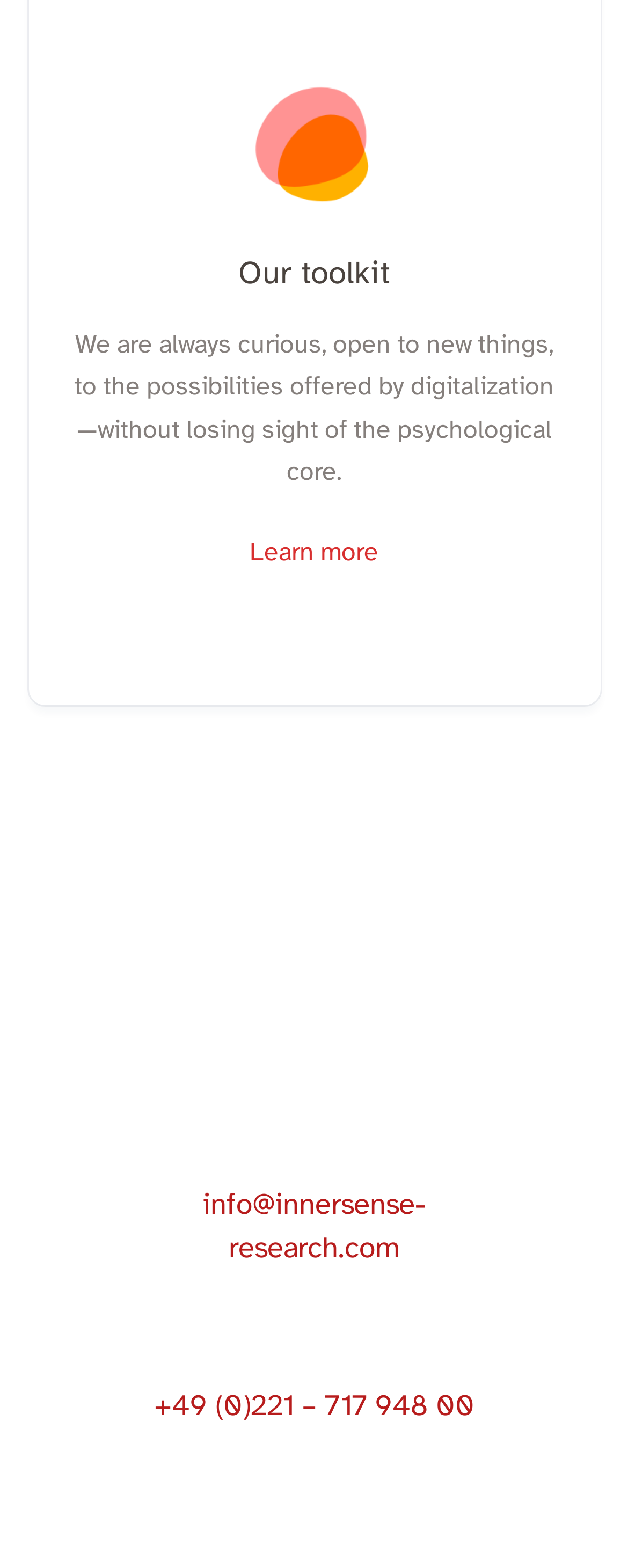What is the topic of the heading?
Using the image as a reference, give an elaborate response to the question.

The heading 'Our toolkit' is located at the top of the webpage, indicating that the topic of discussion is related to the toolkit.